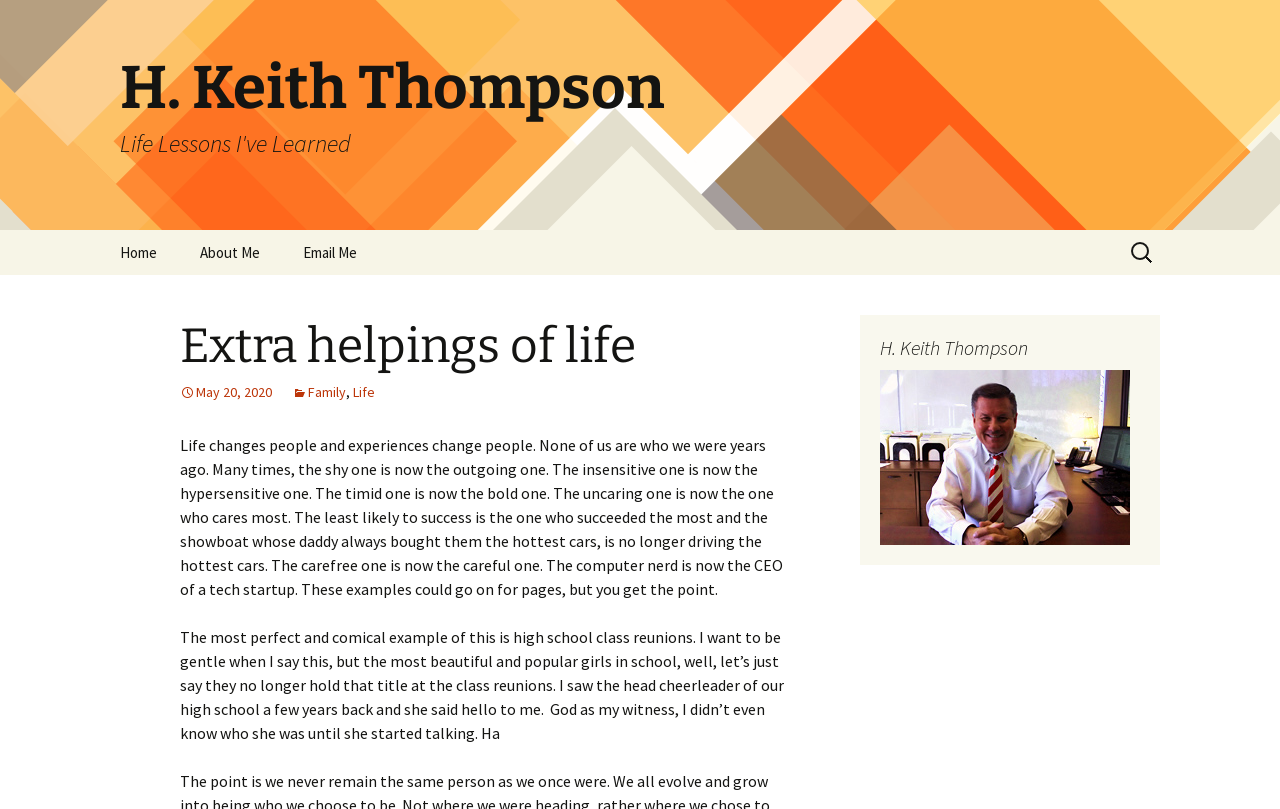Please use the details from the image to answer the following question comprehensively:
What is the image below the heading 'H. Keith Thompson'?

The image below the heading 'H. Keith Thompson' with bounding box coordinates [0.688, 0.457, 0.883, 0.674] is likely the author's photo, as it is placed below the author's name and is a common convention in blog posts.